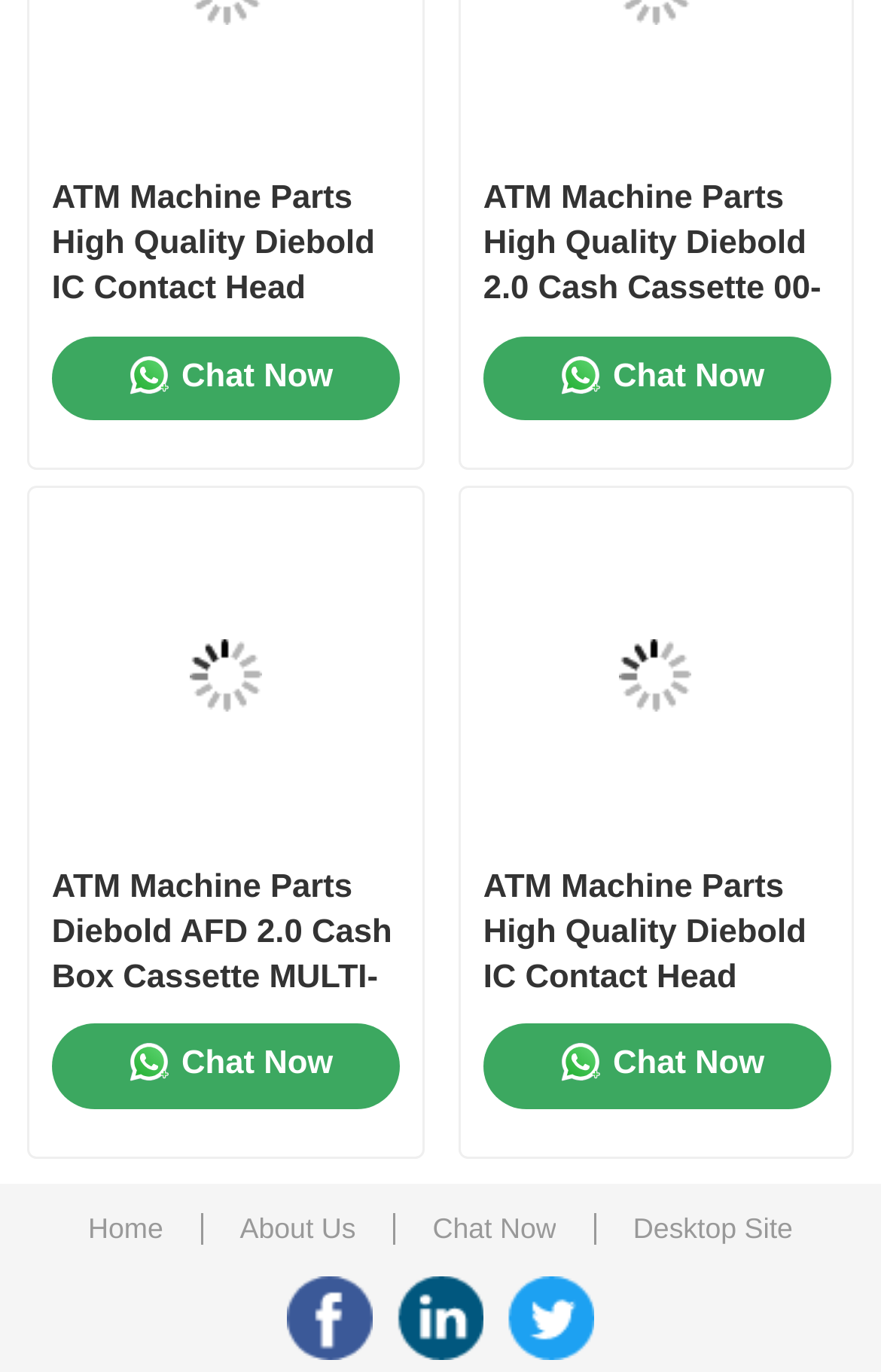Can you identify the bounding box coordinates of the clickable region needed to carry out this instruction: 'Click on Miscellaneous'? The coordinates should be four float numbers within the range of 0 to 1, stated as [left, top, right, bottom].

None